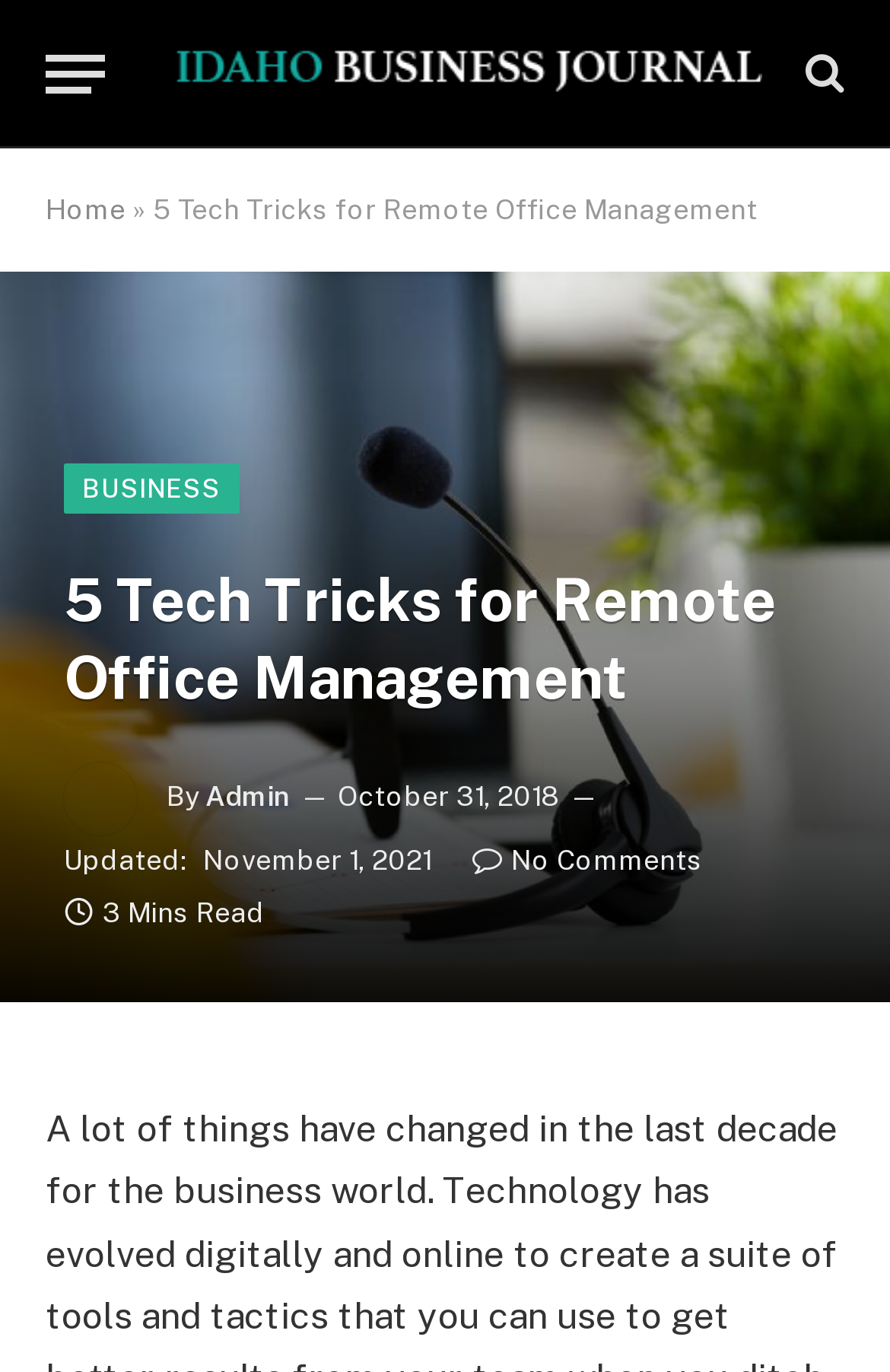How much time does it take to read the article?
Give a detailed explanation using the information visible in the image.

The time it takes to read the article is mentioned at the bottom of the webpage as '3 Mins Read', indicating that it would take approximately 3 minutes to read the entire article.